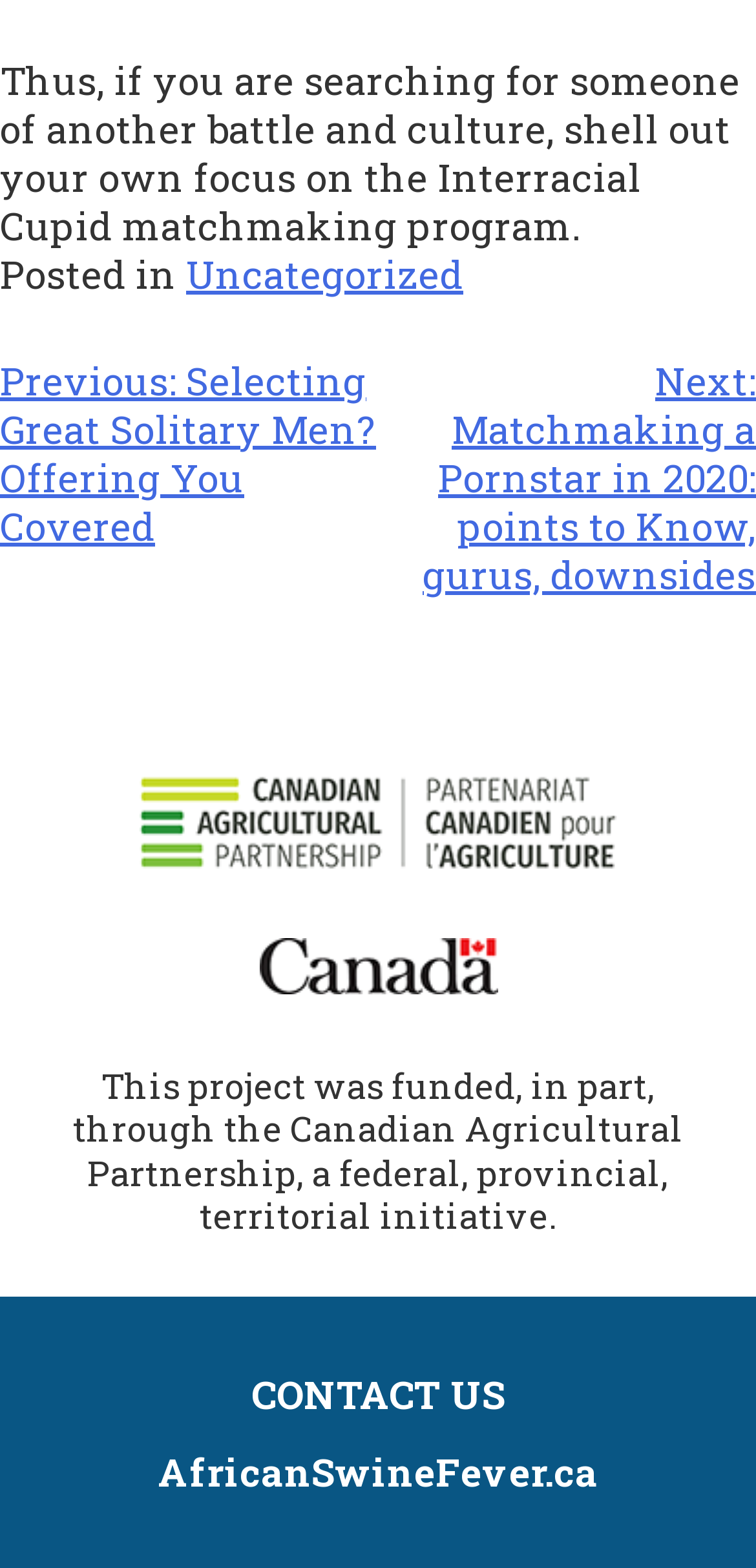Please provide a one-word or short phrase answer to the question:
How many images are on the webpage?

2